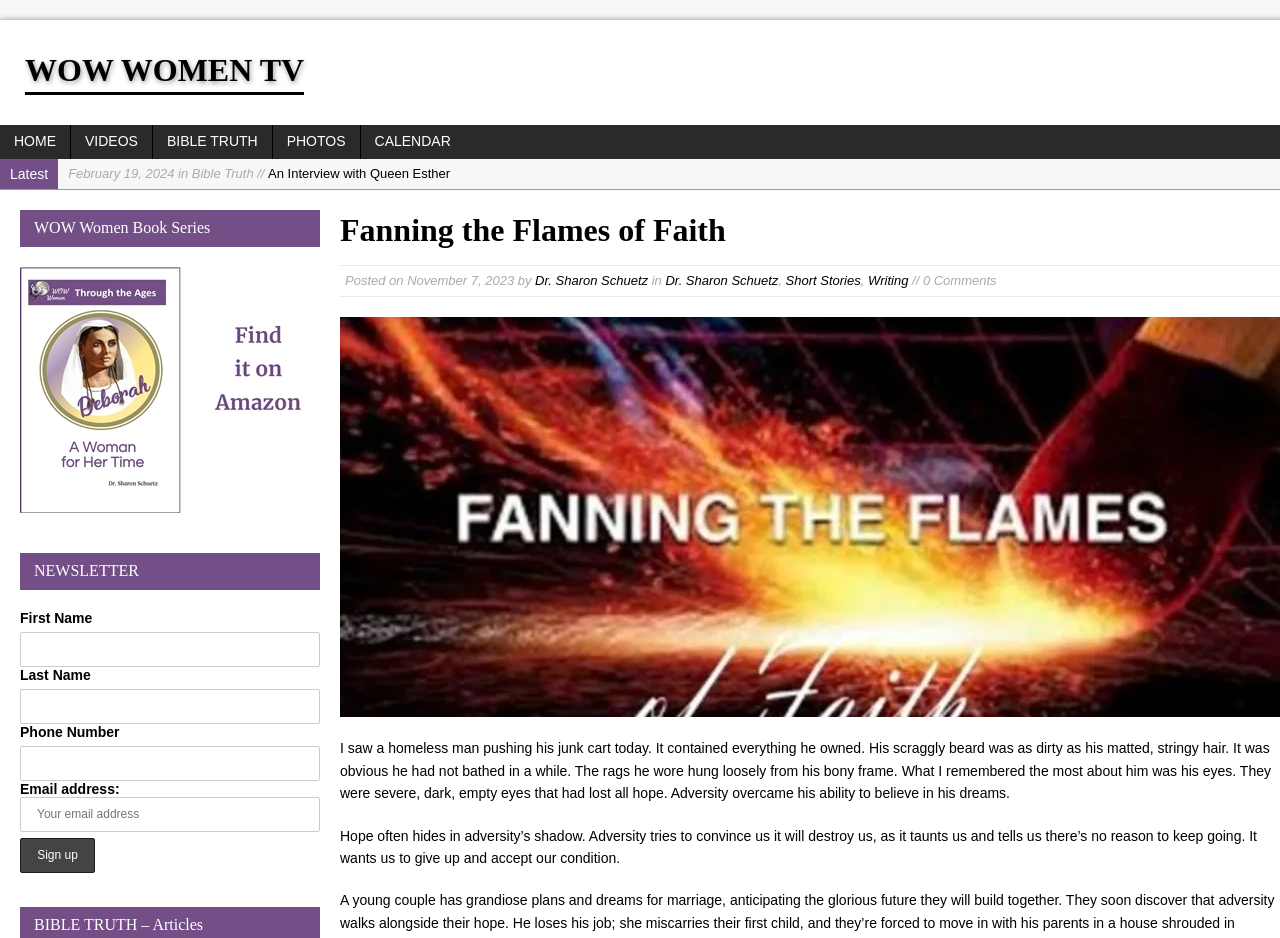Provide a short, one-word or phrase answer to the question below:
What is the title of the latest article?

Fanning the Flames of Faith